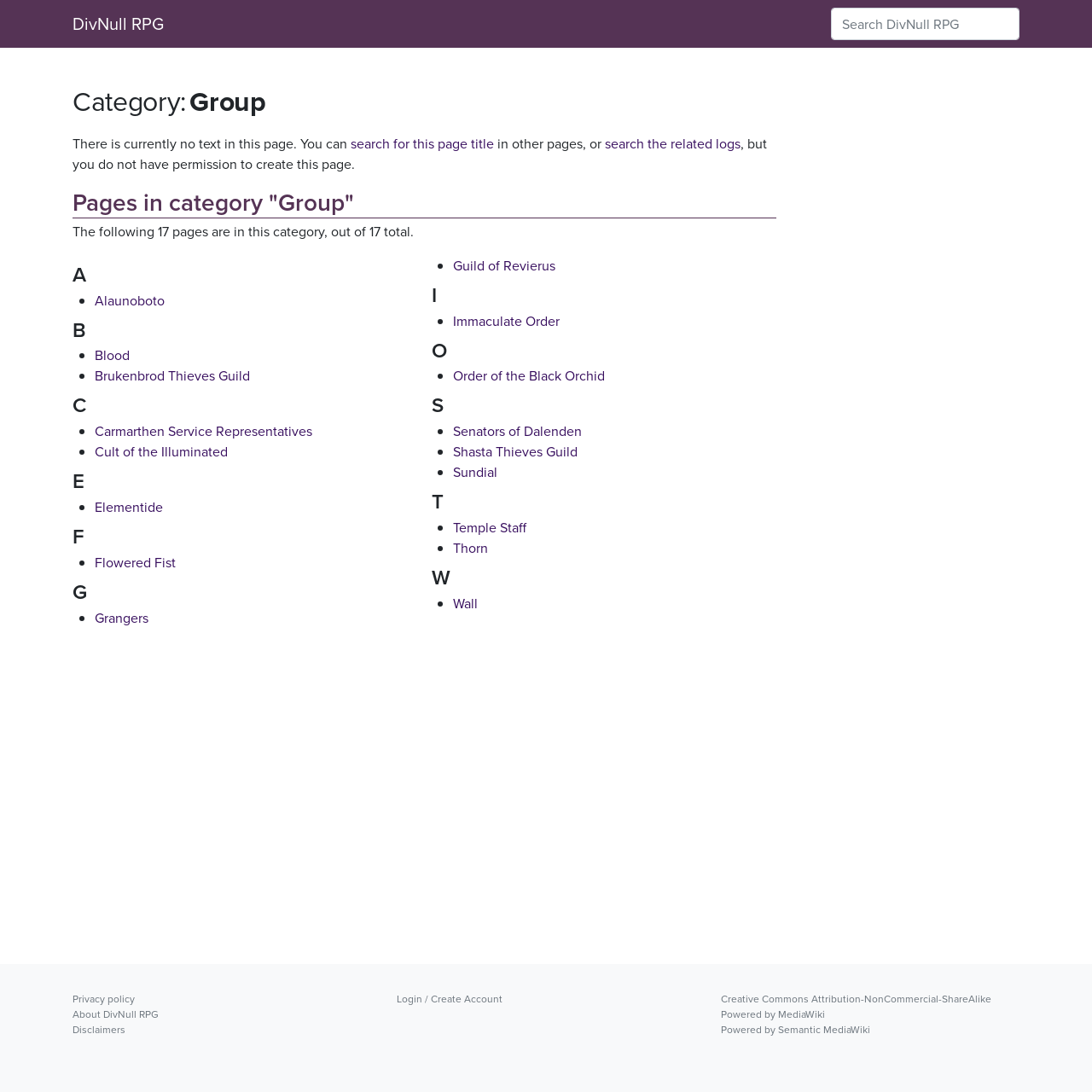Carefully examine the image and provide an in-depth answer to the question: What is the name of the first group listed?

The first group listed is 'Alaunoboto', which is a link under the heading 'A' on the webpage.